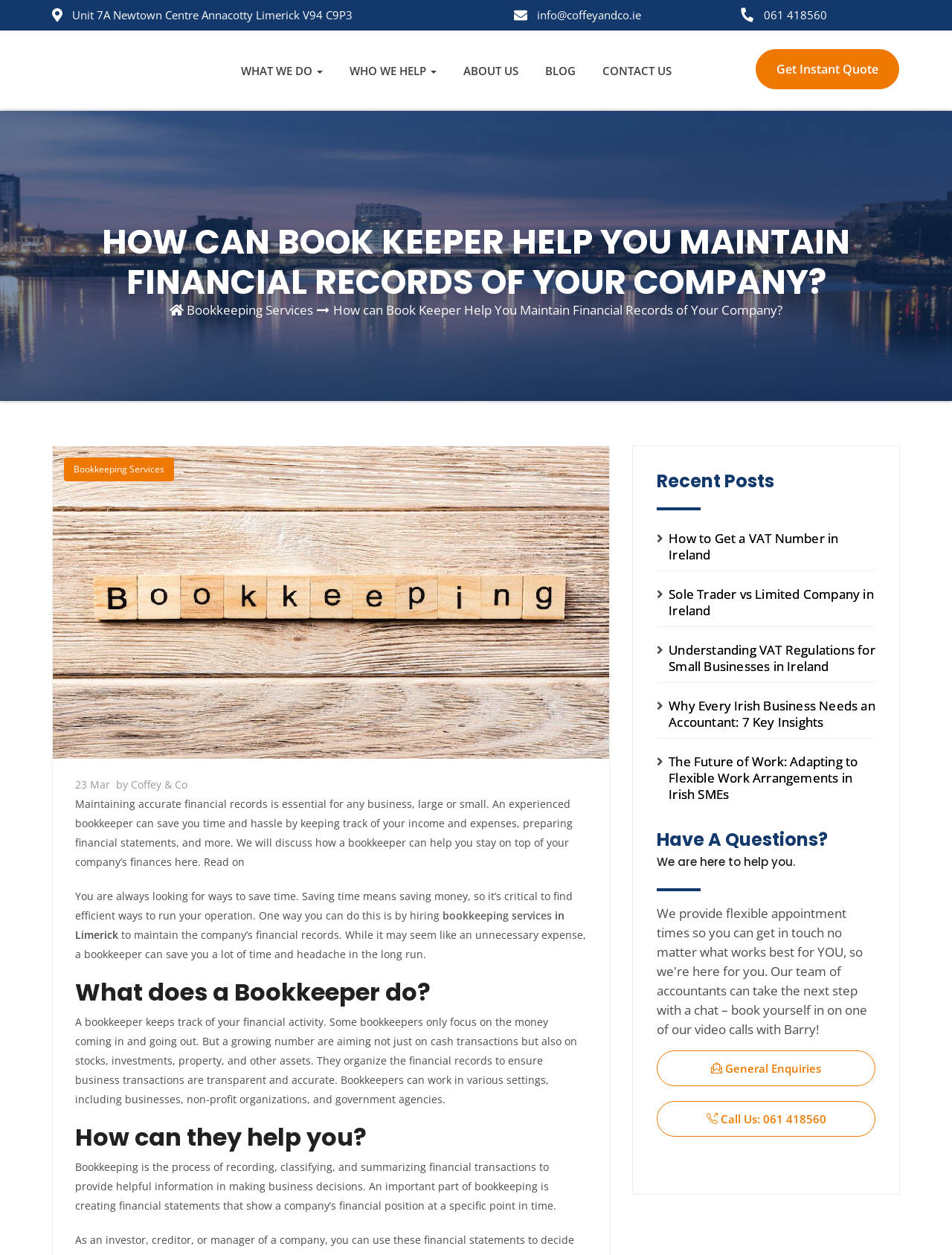What is the topic of the blog post?
Examine the image and provide an in-depth answer to the question.

I found this answer by looking at the link element that contains the text 'Bookkeeping Services', which is likely the topic of the blog post.